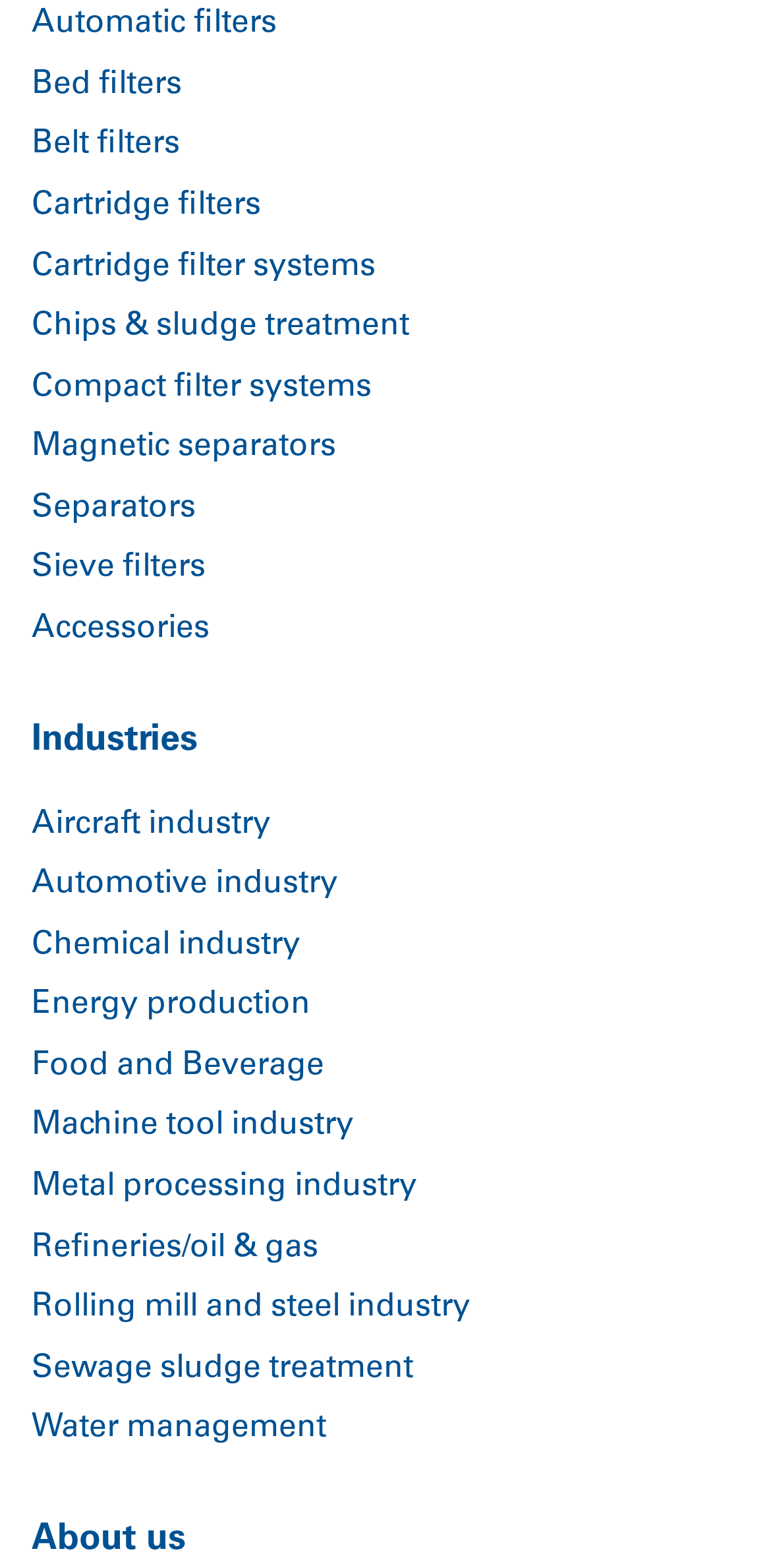Bounding box coordinates are to be given in the format (top-left x, top-left y, bottom-right x, bottom-right y). All values must be floating point numbers between 0 and 1. Provide the bounding box coordinate for the UI element described as: Bed filters

[0.041, 0.044, 0.236, 0.064]